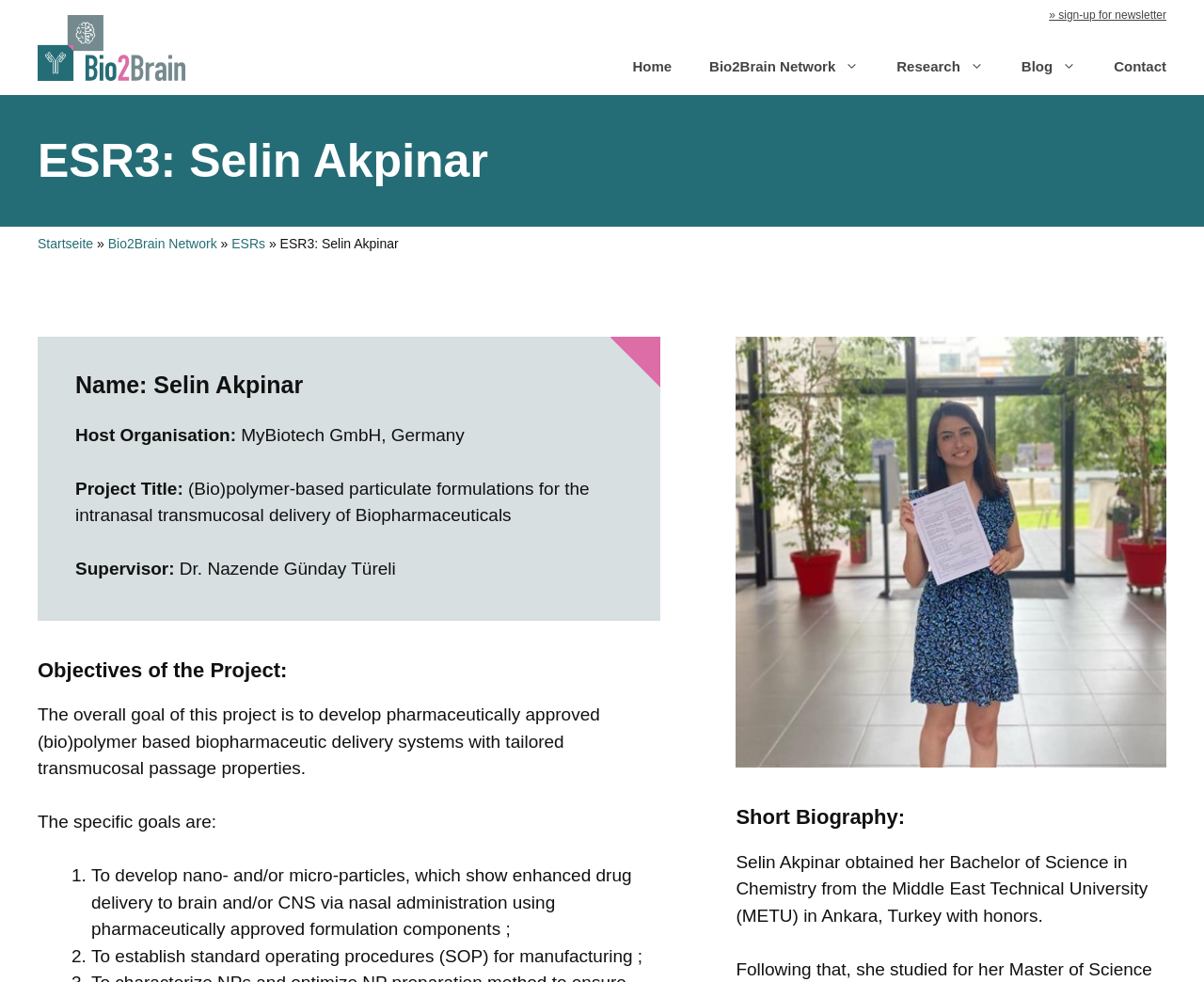Identify and provide the main heading of the webpage.

ESR3: Selin Akpinar